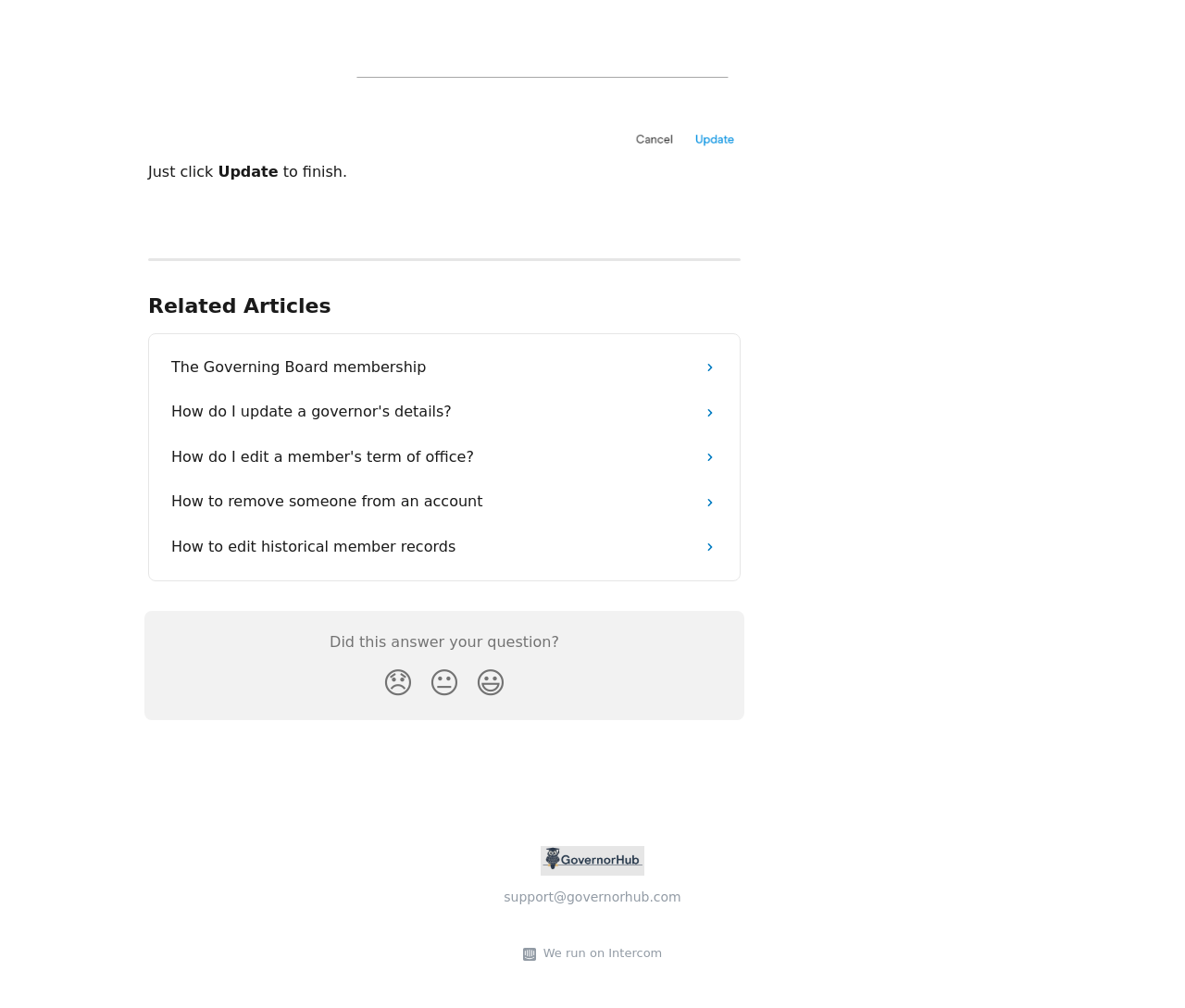Indicate the bounding box coordinates of the element that needs to be clicked to satisfy the following instruction: "Click the 'GovernorHub Help Centre' link". The coordinates should be four float numbers between 0 and 1, i.e., [left, top, right, bottom].

[0.456, 0.843, 0.544, 0.862]